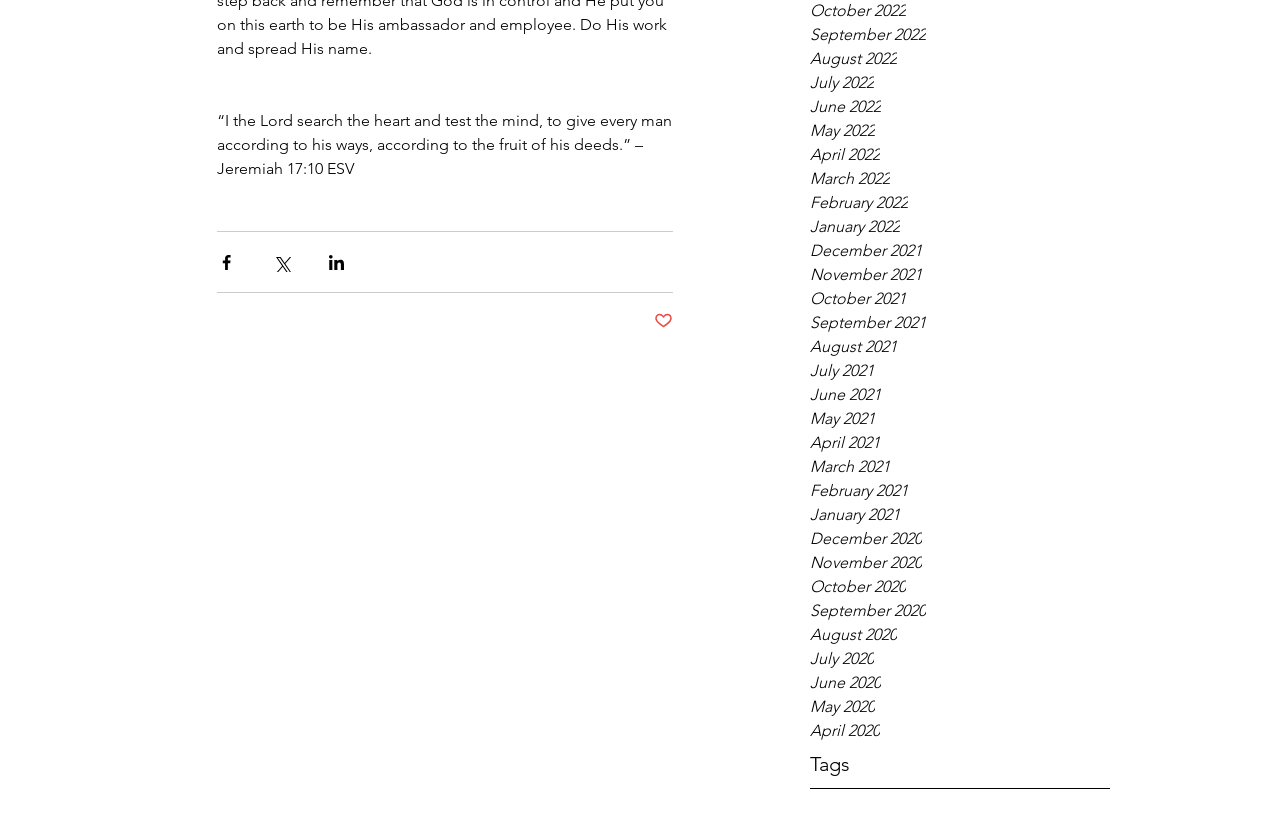Please respond to the question with a concise word or phrase:
What is the earliest month listed?

December 2020